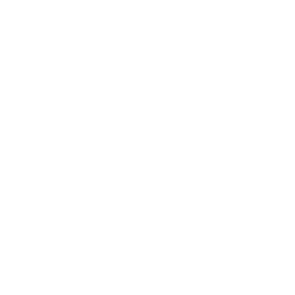Analyze the image and describe all key details you can observe.

The image features a stylish and elegant product from the Beauty Night collection, specifically the "Penthouse After Sunset" lingerie set. This alluring piece is designed to enhance your lingerie collection with a timeless and sophisticated appeal. Constructed from luxurious, semi-transparent black lace, it offers a flattering deep V-neckline that accentuates the wearer's features beautifully. The adjustable straps ensure a perfect fit, delivering both comfort and style.

This exquisite lingerie is perfect for romantic occasions and special moments, making it an ideal gift for birthdays, anniversaries, or simply a delightful surprise for someone special. With high-quality craftsmanship ensuring durability, this piece is not just a treat for the eye but also guarantees longevity in wear. 

Explore the allure of the Beauty Night Cassidy Chemise Schwarz and rejuvenate your intimate wardrobe with this captivating item, available in various sizes to cater to different body types.